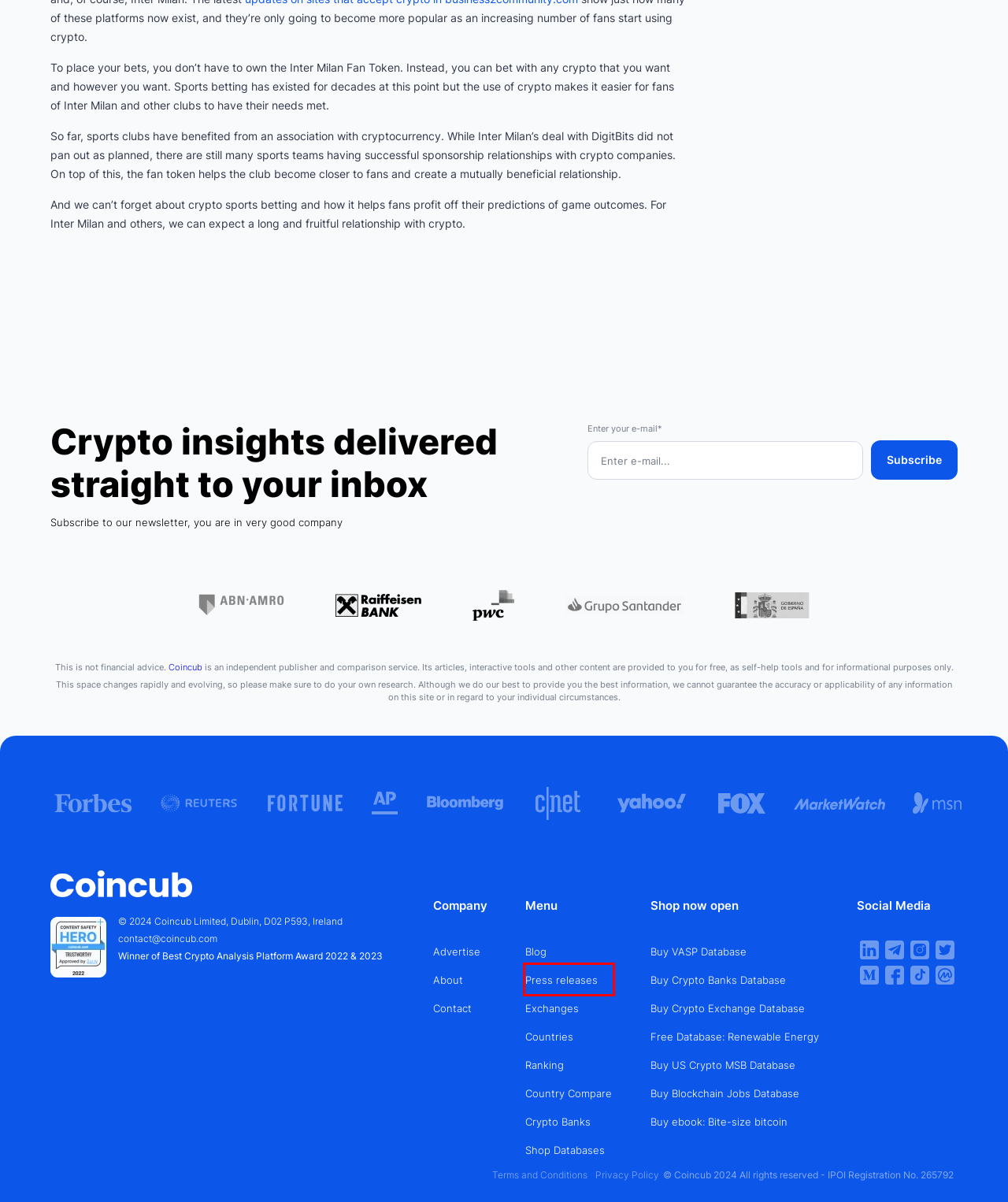You are provided with a screenshot of a webpage that includes a red rectangle bounding box. Please choose the most appropriate webpage description that matches the new webpage after clicking the element within the red bounding box. Here are the candidates:
A. About us | Coincub
B. Associated Press News: Breaking News, Latest Headlines and Videos | AP News
C. Press releases | Coincub
D. Crypto Advertising | Coincub
E. Terms and Conditions | Coincub
F. Crypto MSB Database - Coincub
G. Crypto Exchange Visitors 2023 - Coincub
H. Global Blockchain Job Market for Cryptocurrency - Coincub

C